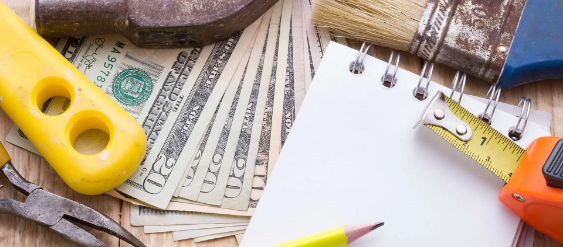Please answer the following question using a single word or phrase: What does the stack of cash represent?

Financial considerations